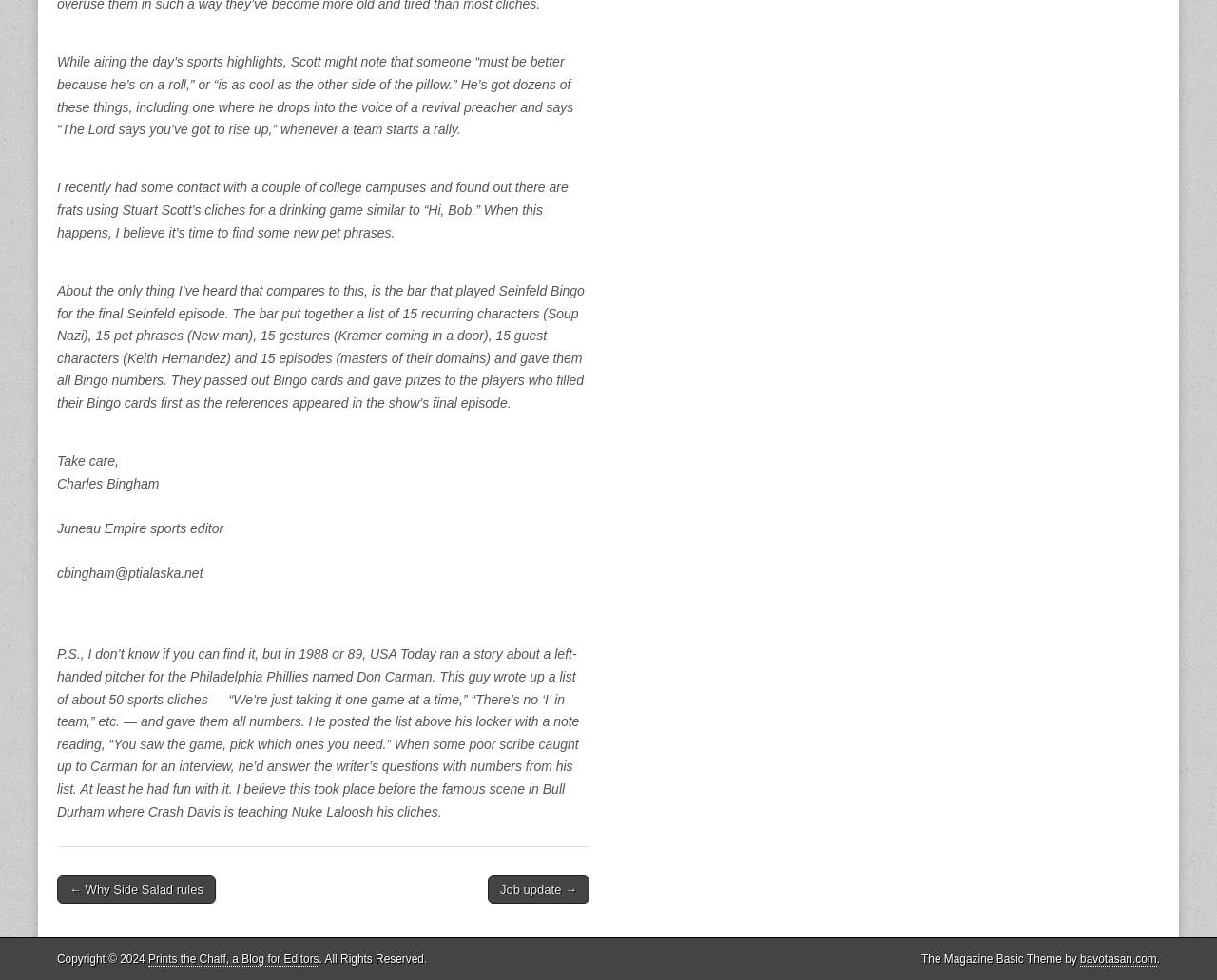Given the element description Job update →, predict the bounding box coordinates for the UI element in the webpage screenshot. The format should be (top-left x, top-left y, bottom-right x, bottom-right y), and the values should be between 0 and 1.

[0.401, 0.894, 0.484, 0.922]